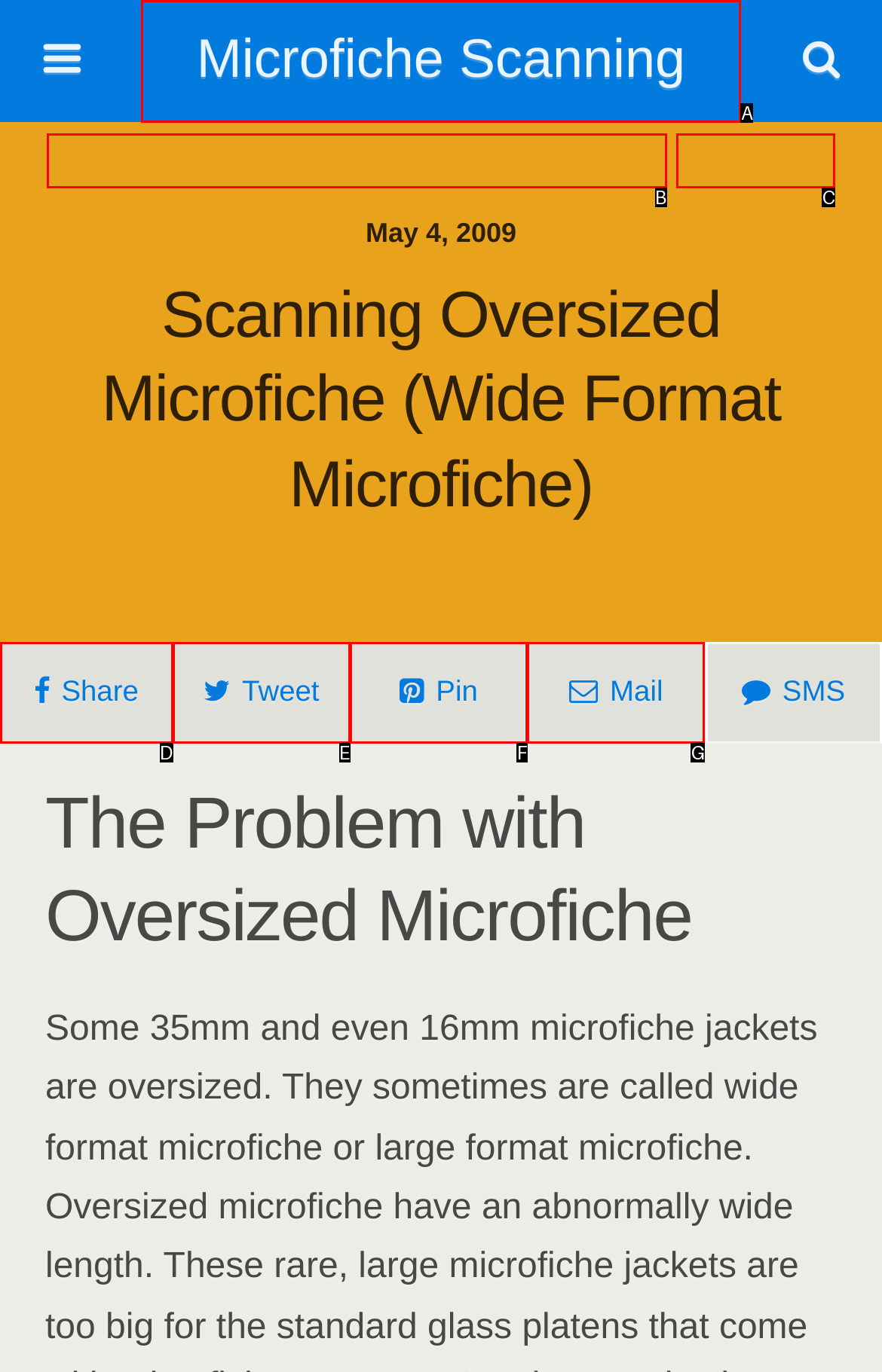Select the option that corresponds to the description: name="s" placeholder="Search this website…"
Respond with the letter of the matching choice from the options provided.

B